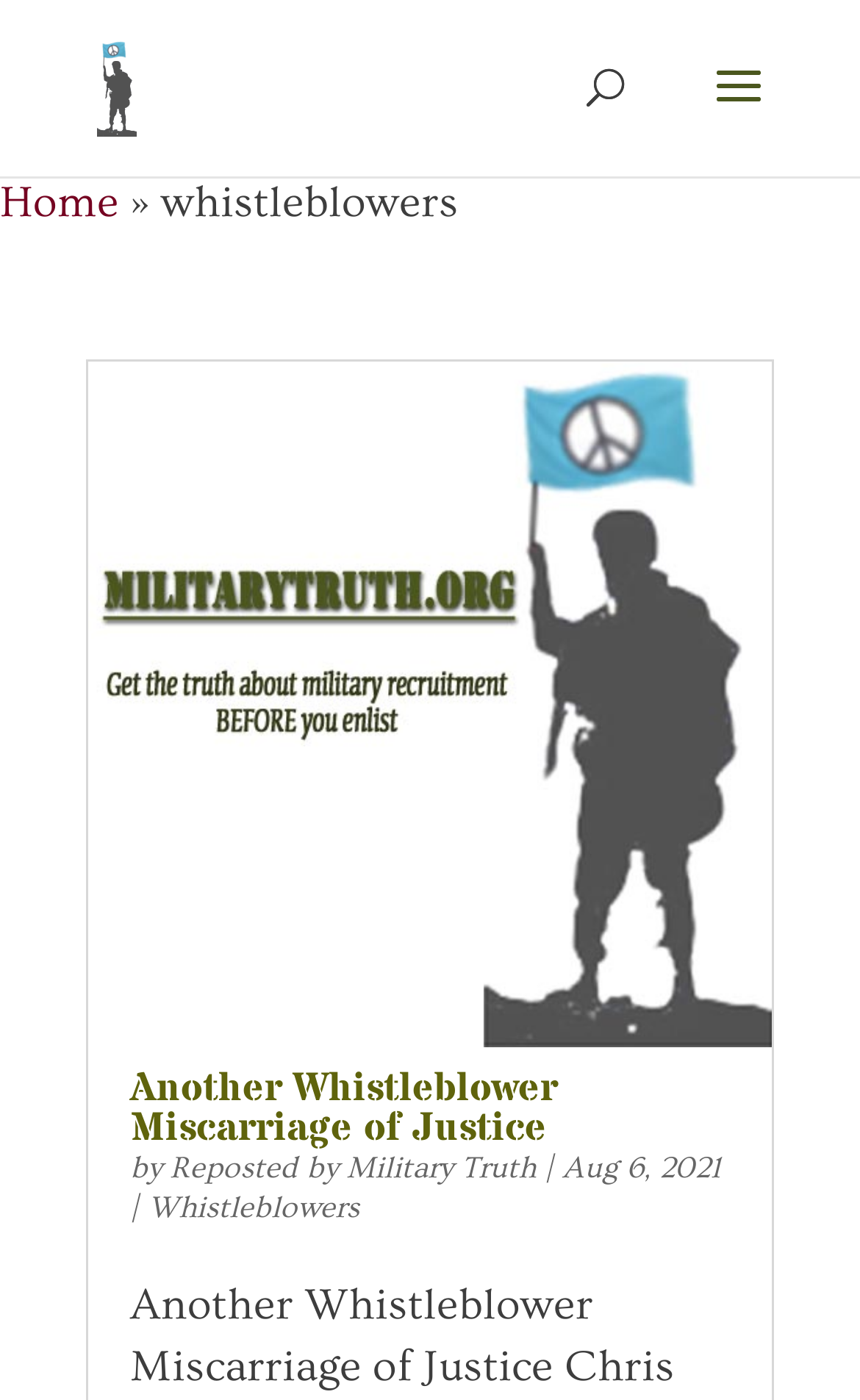Find and provide the bounding box coordinates for the UI element described here: "Reposted by Military Truth". The coordinates should be given as four float numbers between 0 and 1: [left, top, right, bottom].

[0.197, 0.822, 0.623, 0.847]